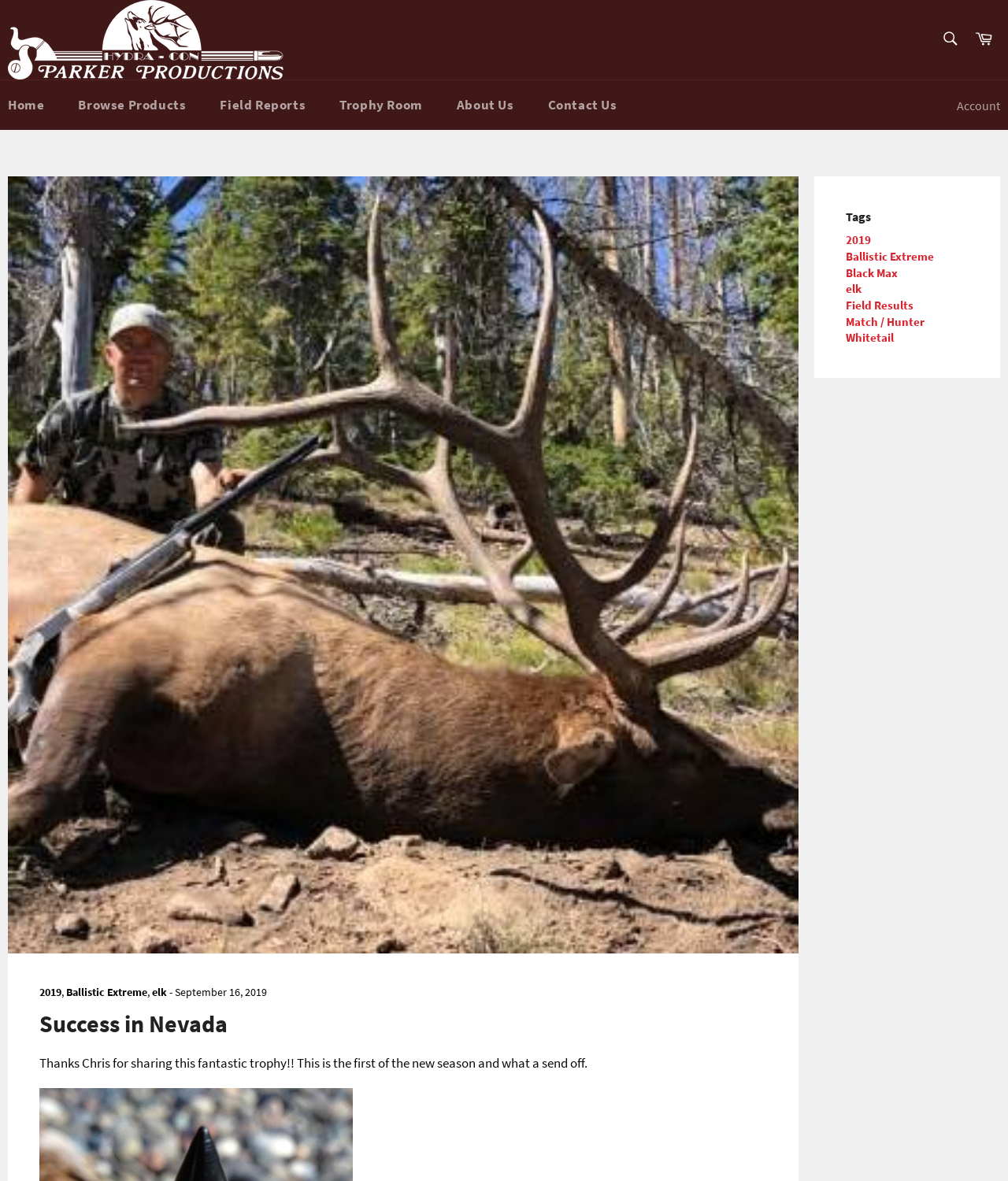How many links are there in the top navigation bar?
Look at the image and answer the question with a single word or phrase.

6